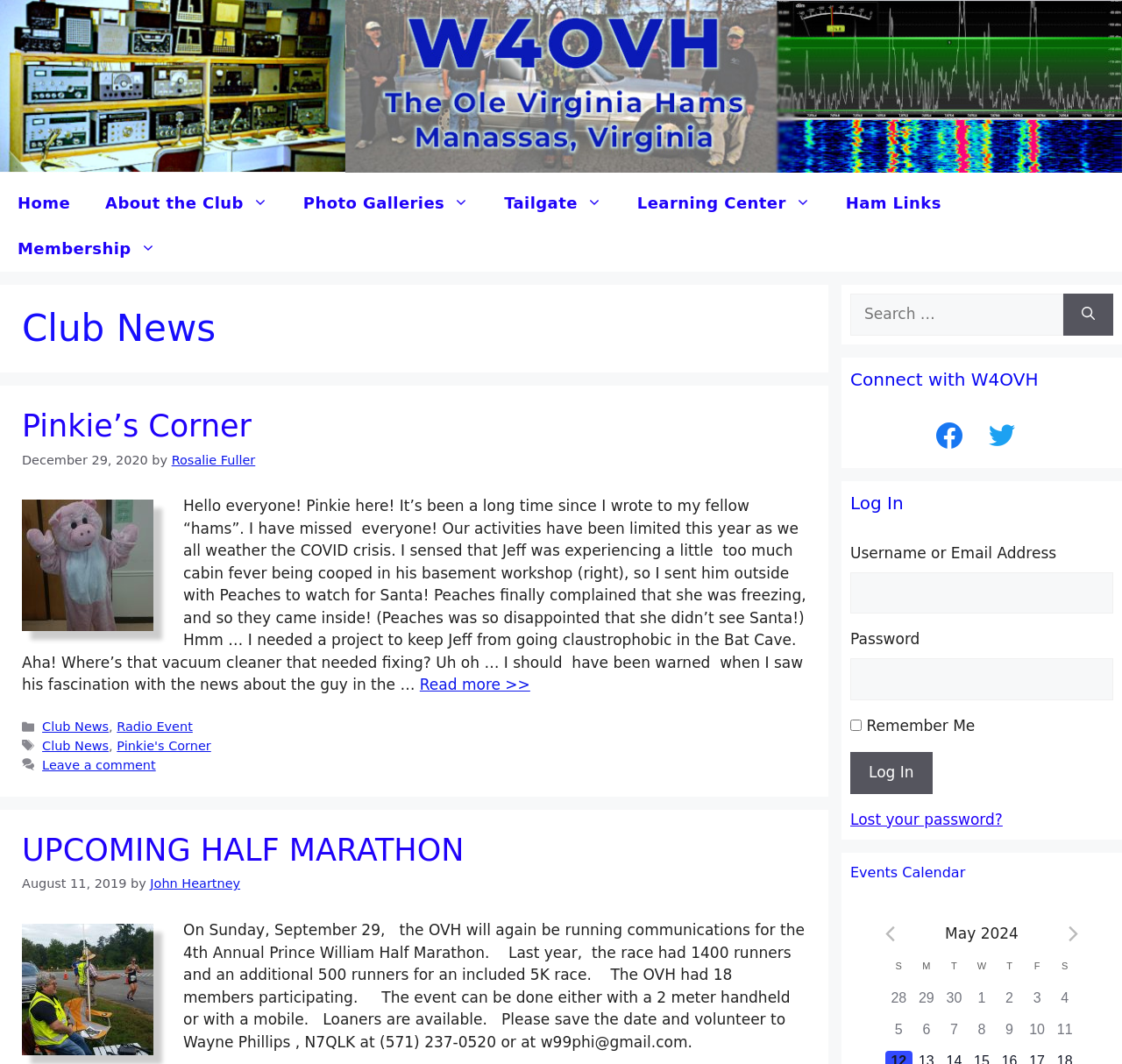Locate the bounding box coordinates of the area that needs to be clicked to fulfill the following instruction: "Log in to the website". The coordinates should be in the format of four float numbers between 0 and 1, namely [left, top, right, bottom].

[0.758, 0.707, 0.831, 0.746]